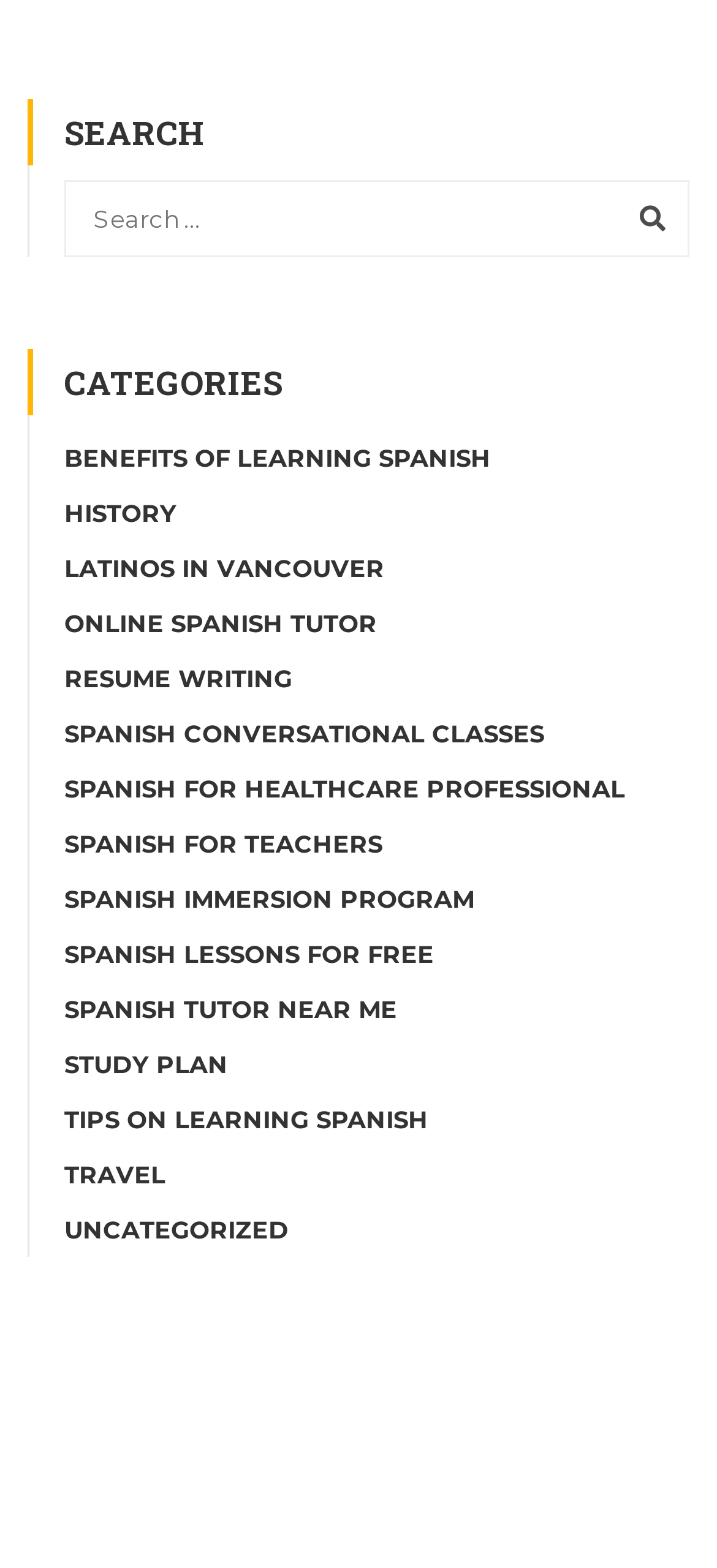Is there a search function on the page?
Carefully analyze the image and provide a detailed answer to the question.

I saw a search box and a 'Search' button at the top of the page, which suggests that there is a search function available.